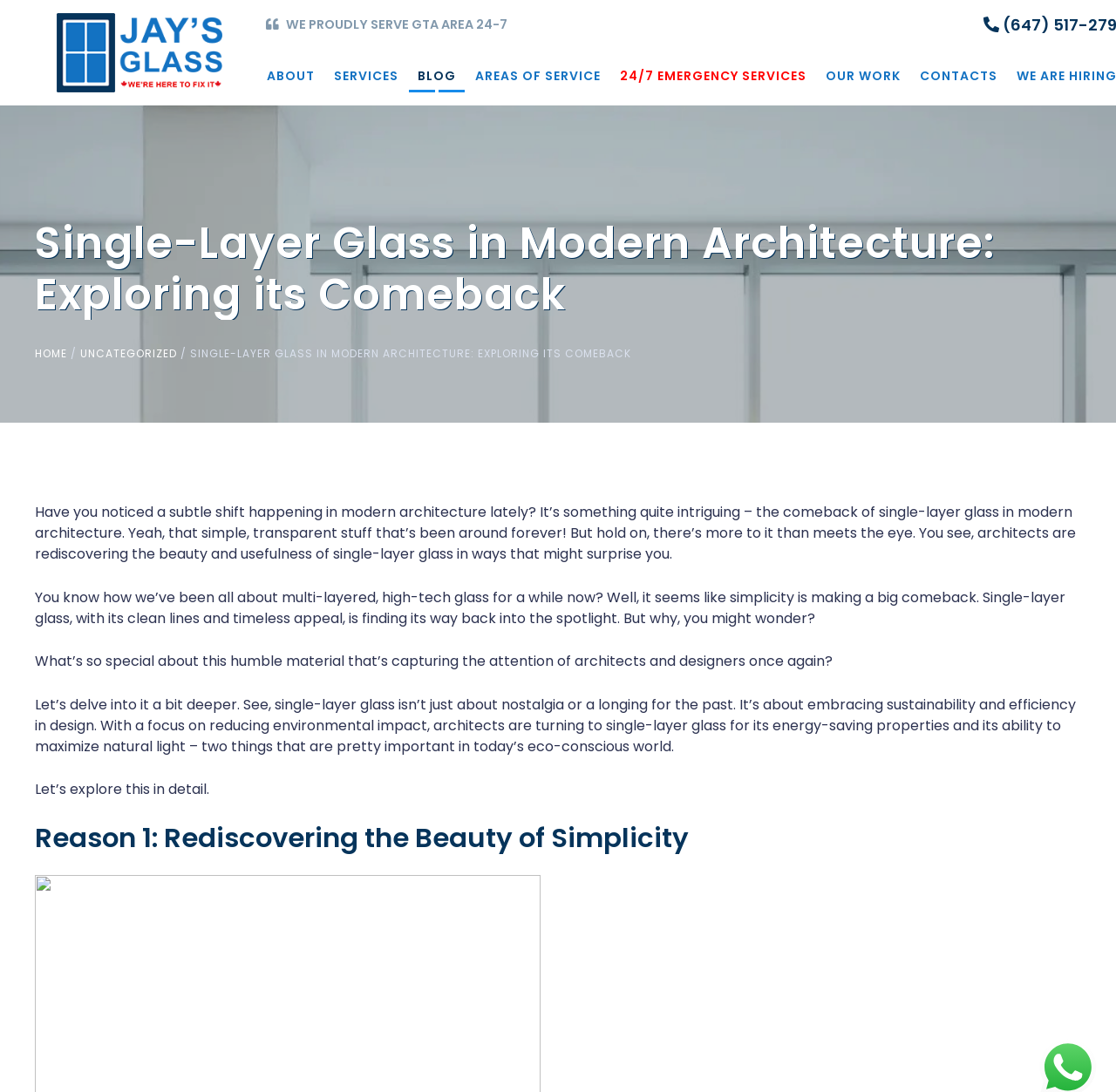Identify the bounding box coordinates of the section that should be clicked to achieve the task described: "Contact 'Jay’s Glass' through the 'CONTACTS' link".

[0.816, 0.045, 0.902, 0.094]